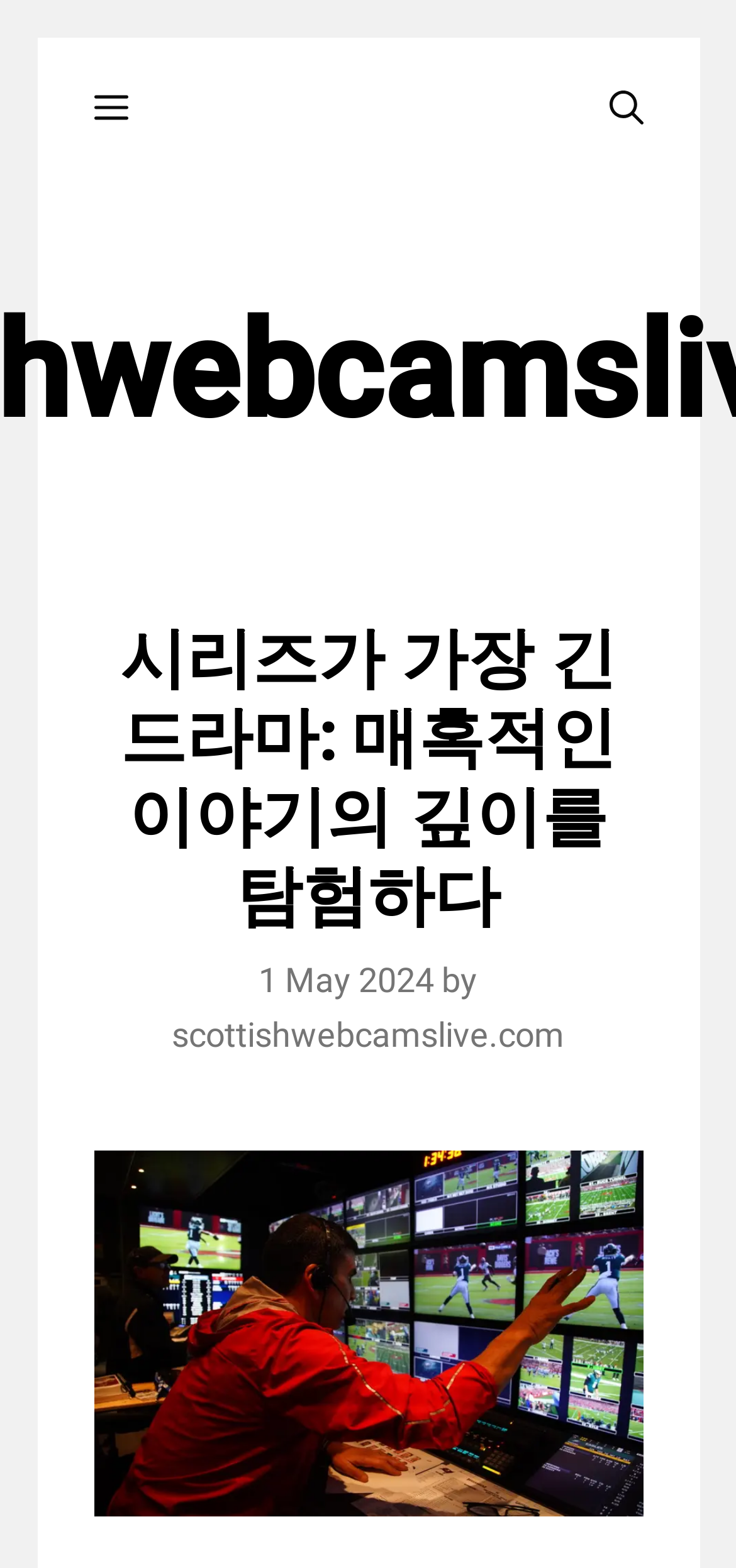From the webpage screenshot, predict the bounding box coordinates (top-left x, top-left y, bottom-right x, bottom-right y) for the UI element described here: alt="시리즈가 가장 긴 드라마"

[0.127, 0.947, 0.873, 0.972]